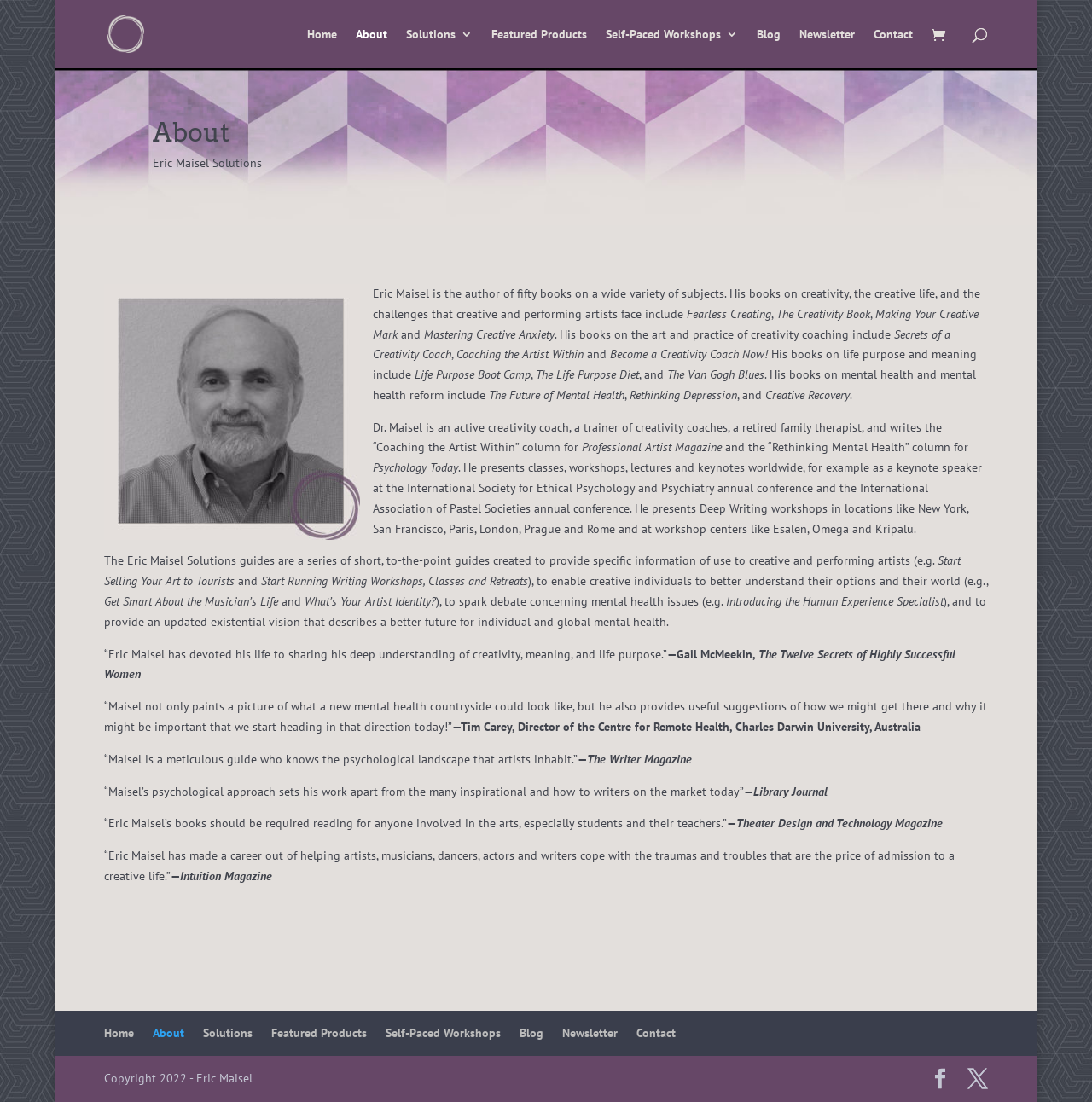Create a detailed narrative of the webpage’s visual and textual elements.

The webpage is about Eric Maisel Solutions, with a focus on the author's background and expertise in creativity, mental health, and life purpose. At the top of the page, there is a navigation menu with links to various sections, including Home, About, Solutions, Featured Products, Self-Paced Workshops, Blog, Newsletter, and Contact.

Below the navigation menu, there is a brief introduction to Eric Maisel, highlighting his authorship of 50 books on various subjects, including creativity, mental health, and life purpose. His image is displayed alongside this introduction.

The main content of the page is divided into sections, each discussing a specific aspect of Eric Maisel's work. The sections are organized in a vertical layout, with each section building upon the previous one to provide a comprehensive overview of his expertise.

The first section discusses his books on creativity, including titles such as "Fearless Creating" and "The Creativity Book". The second section focuses on his books on mental health and mental health reform, including "The Future of Mental Health" and "Rethinking Depression". The third section highlights his work as a creativity coach, trainer, and writer, including his columns for Professional Artist Magazine and Psychology Today.

The page also features a section on the Eric Maisel Solutions guides, which are a series of short guides created to provide specific information to creative and performing artists. Some of the guide titles mentioned include "Start Selling Your Art to Tourists" and "Get Smart About the Musician's Life".

Throughout the page, there are quotes from various sources, including Gail McMeekin, Tim Carey, and The Writer Magazine, praising Eric Maisel's work and expertise. The page concludes with a section featuring additional quotes from various publications, including Library Journal, Theater Design and Technology Magazine, and Intuition Magazine.